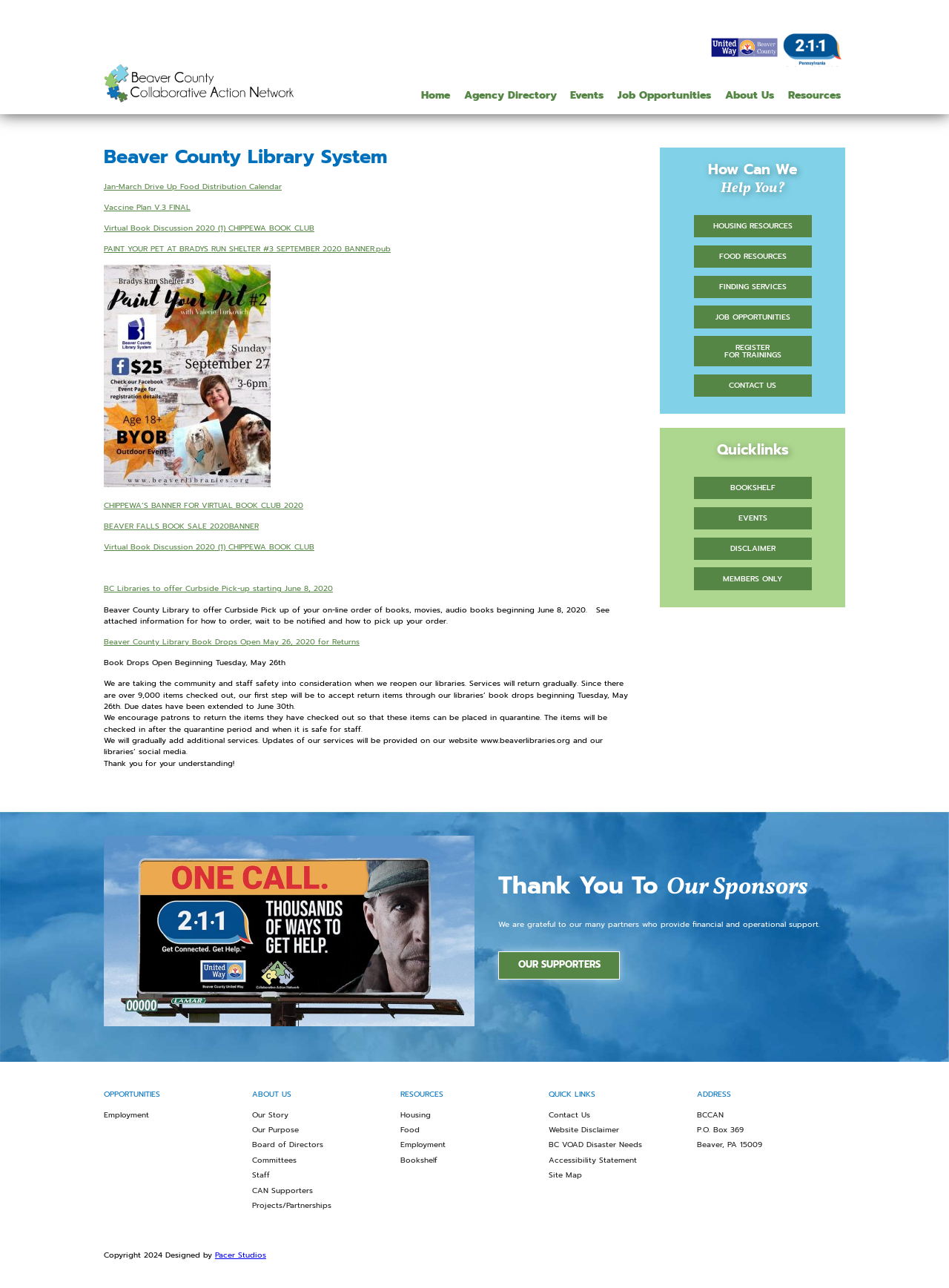Generate the main heading text from the webpage.

Beaver County Library System